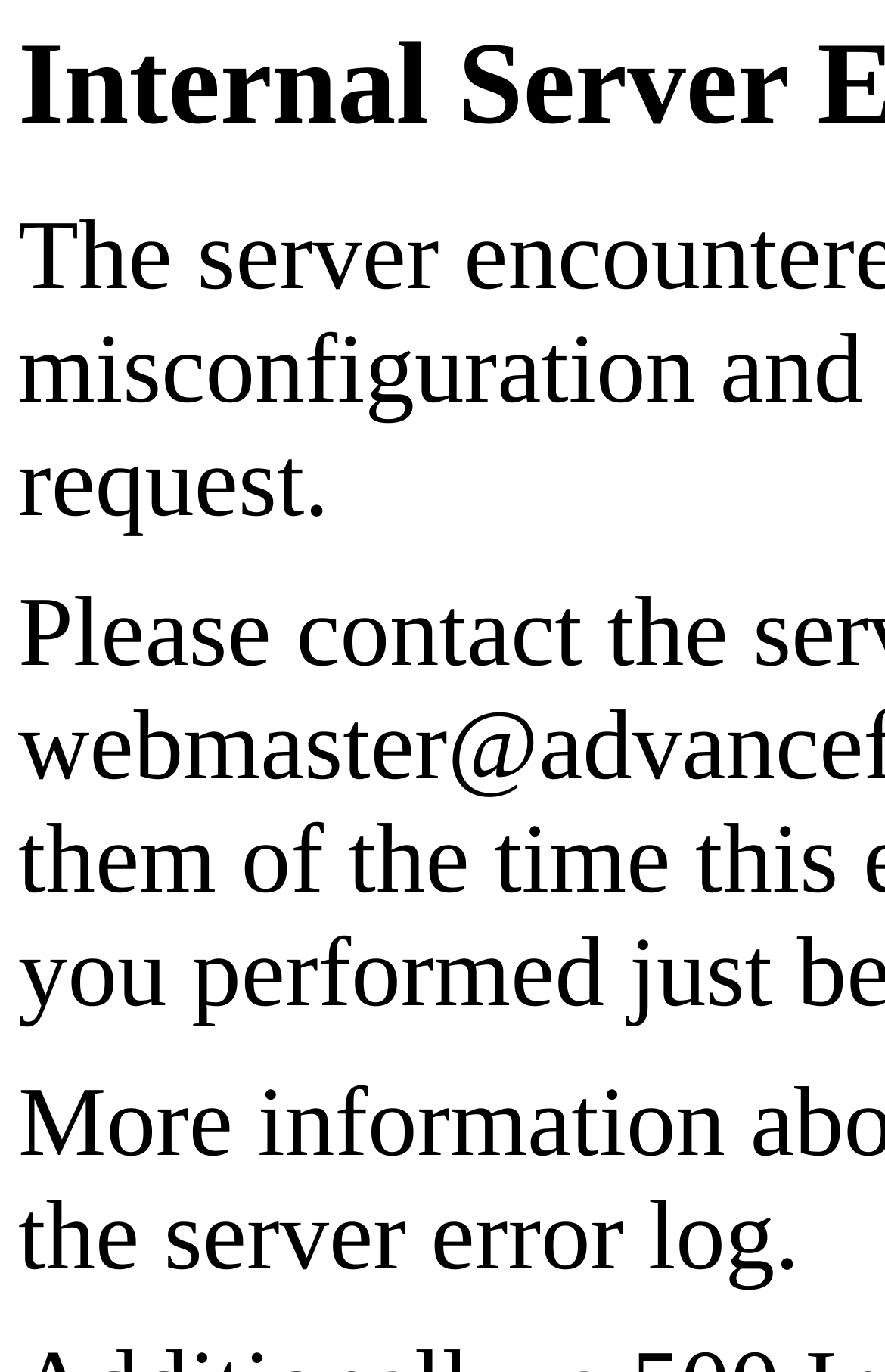Identify the title of the webpage and provide its text content.

Internal Server Error